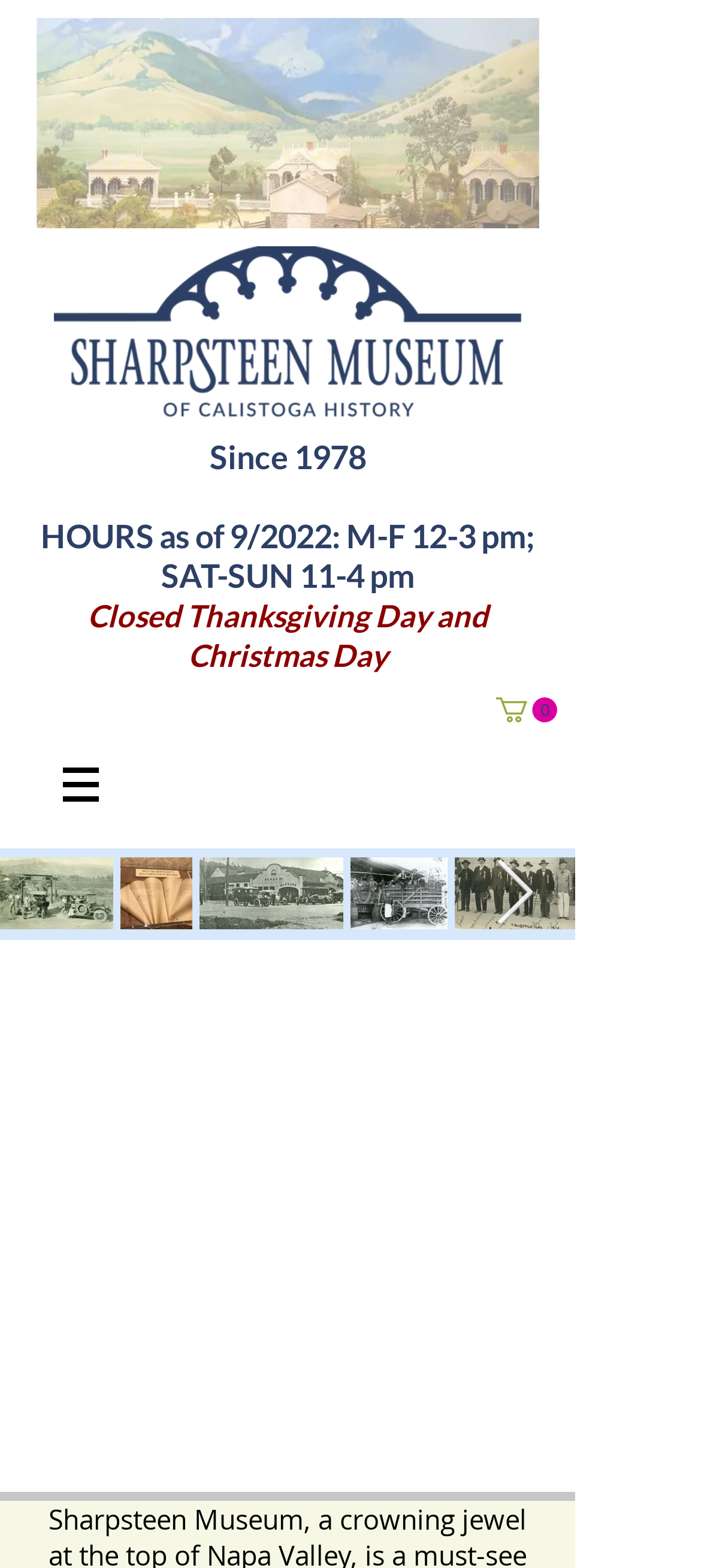Given the description aria-label="Illumination Table.jpg", predict the bounding box coordinates of the UI element. Ensure the coordinates are in the format (top-left x, top-left y, bottom-right x, bottom-right y) and all values are between 0 and 1.

[0.172, 0.547, 0.276, 0.593]